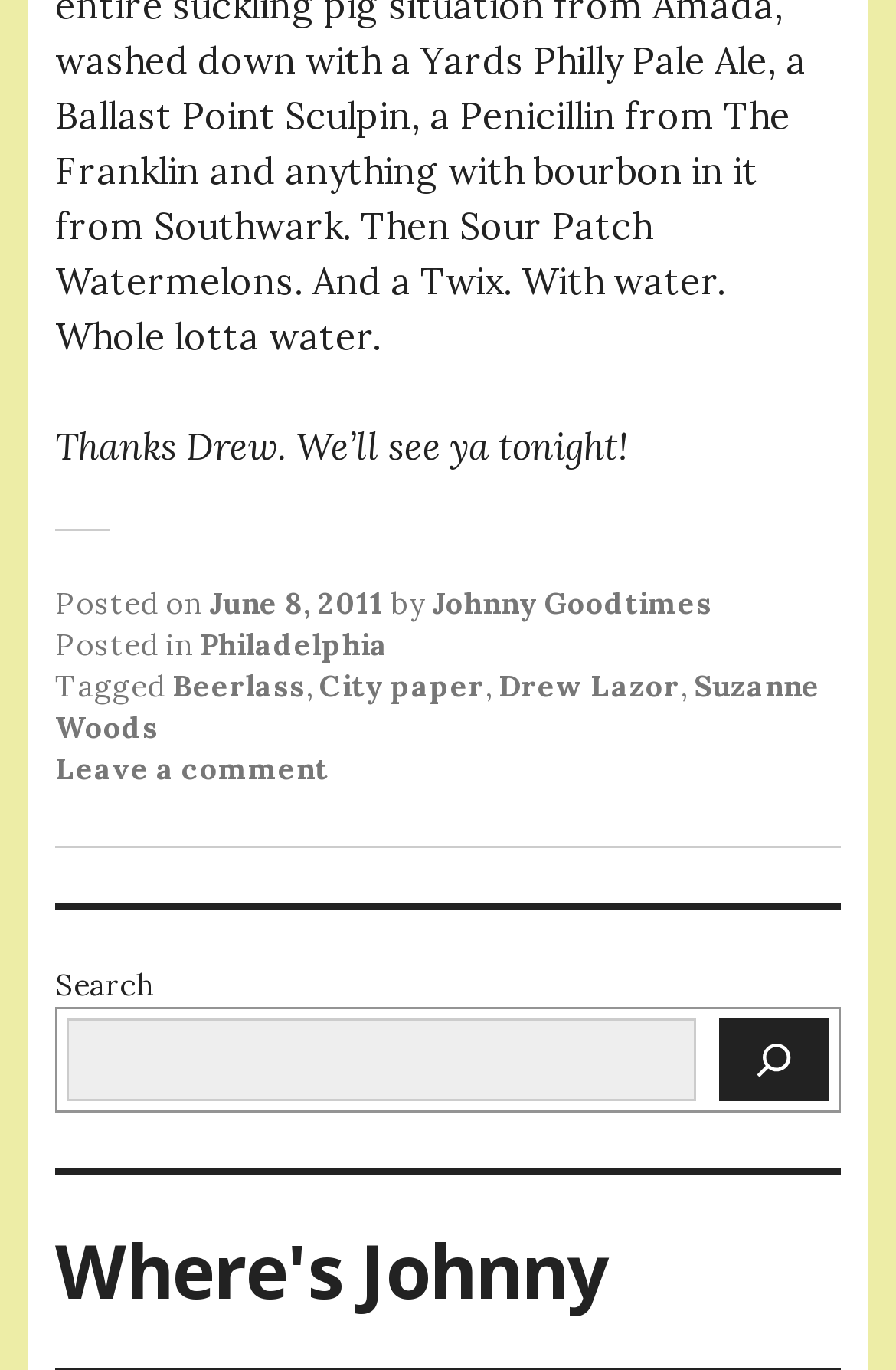Locate the bounding box coordinates of the element you need to click to accomplish the task described by this instruction: "Read the 'Where's Johnny' heading".

[0.062, 0.898, 0.938, 0.959]